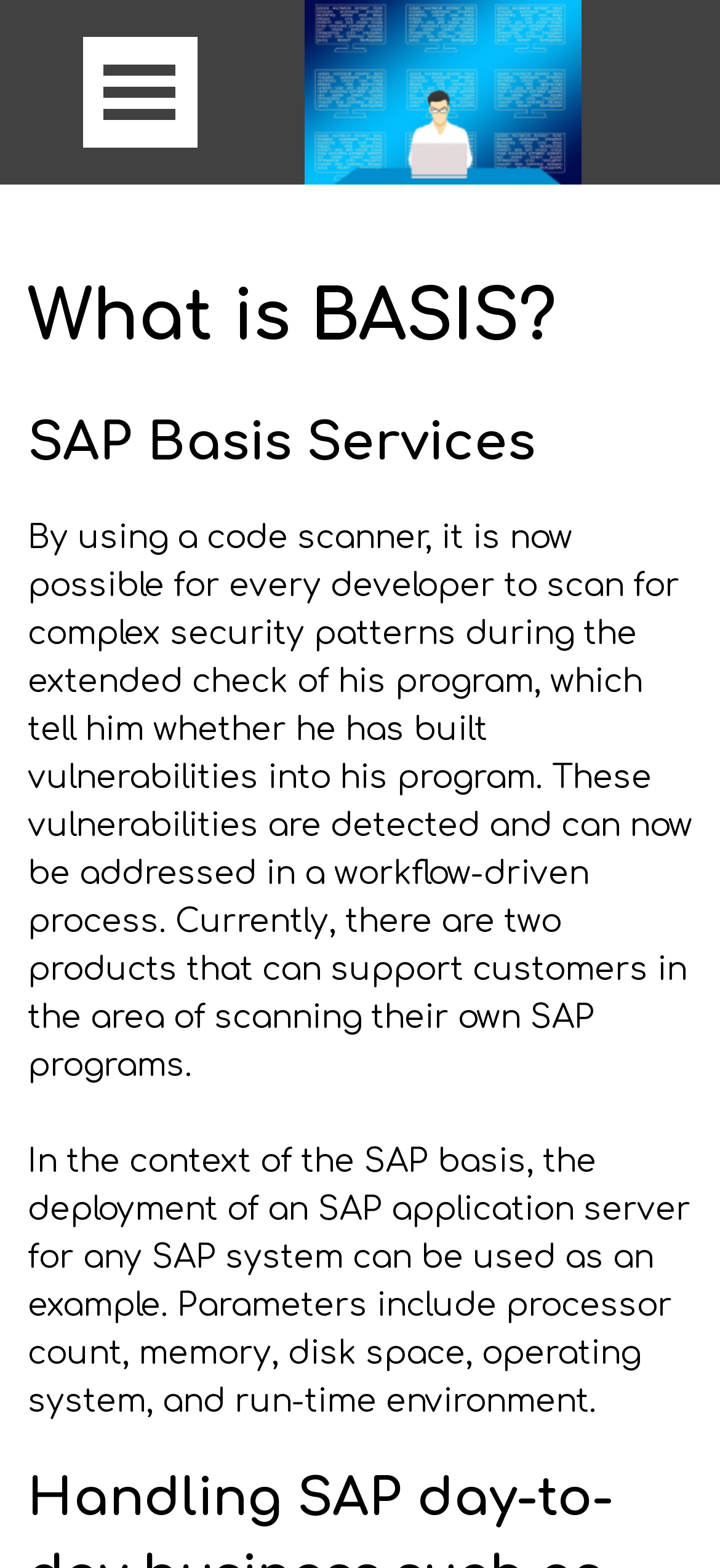What is the purpose of a code scanner?
Based on the image, please offer an in-depth response to the question.

According to the webpage, a code scanner is used to detect vulnerabilities in a program, which can then be addressed in a workflow-driven process.